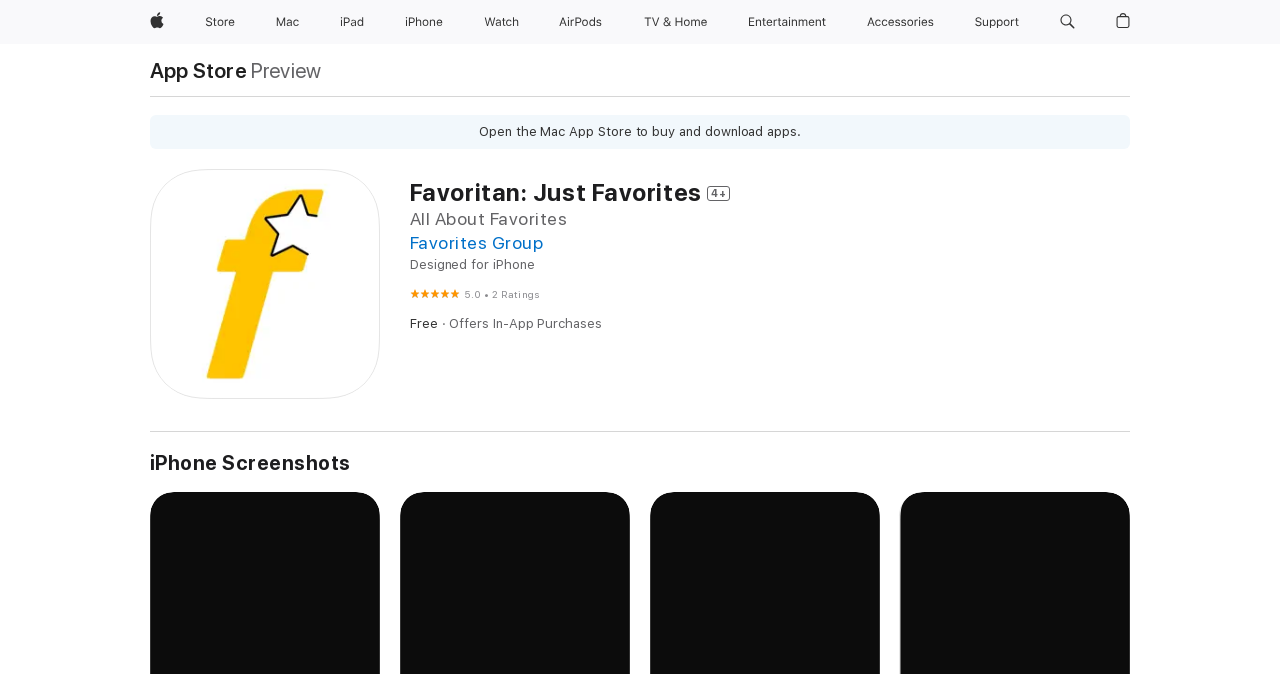Determine the bounding box of the UI element mentioned here: "aria-label="TV and Home menu"". The coordinates must be in the format [left, top, right, bottom] with values ranging from 0 to 1.

[0.548, 0.0, 0.565, 0.065]